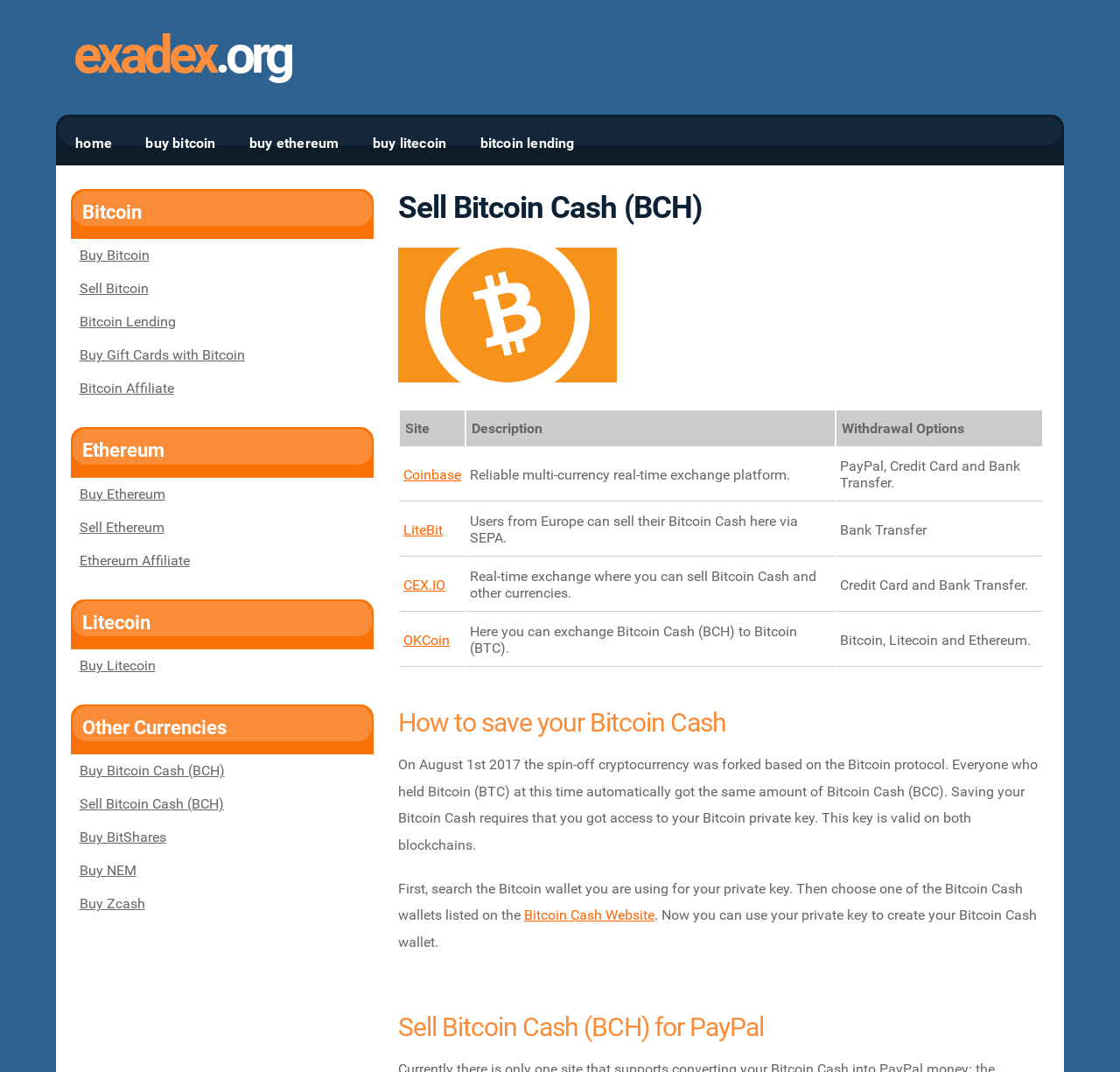Find and specify the bounding box coordinates that correspond to the clickable region for the instruction: "Sell Bitcoin Cash (BCH) for PayPal".

[0.355, 0.944, 0.932, 0.973]